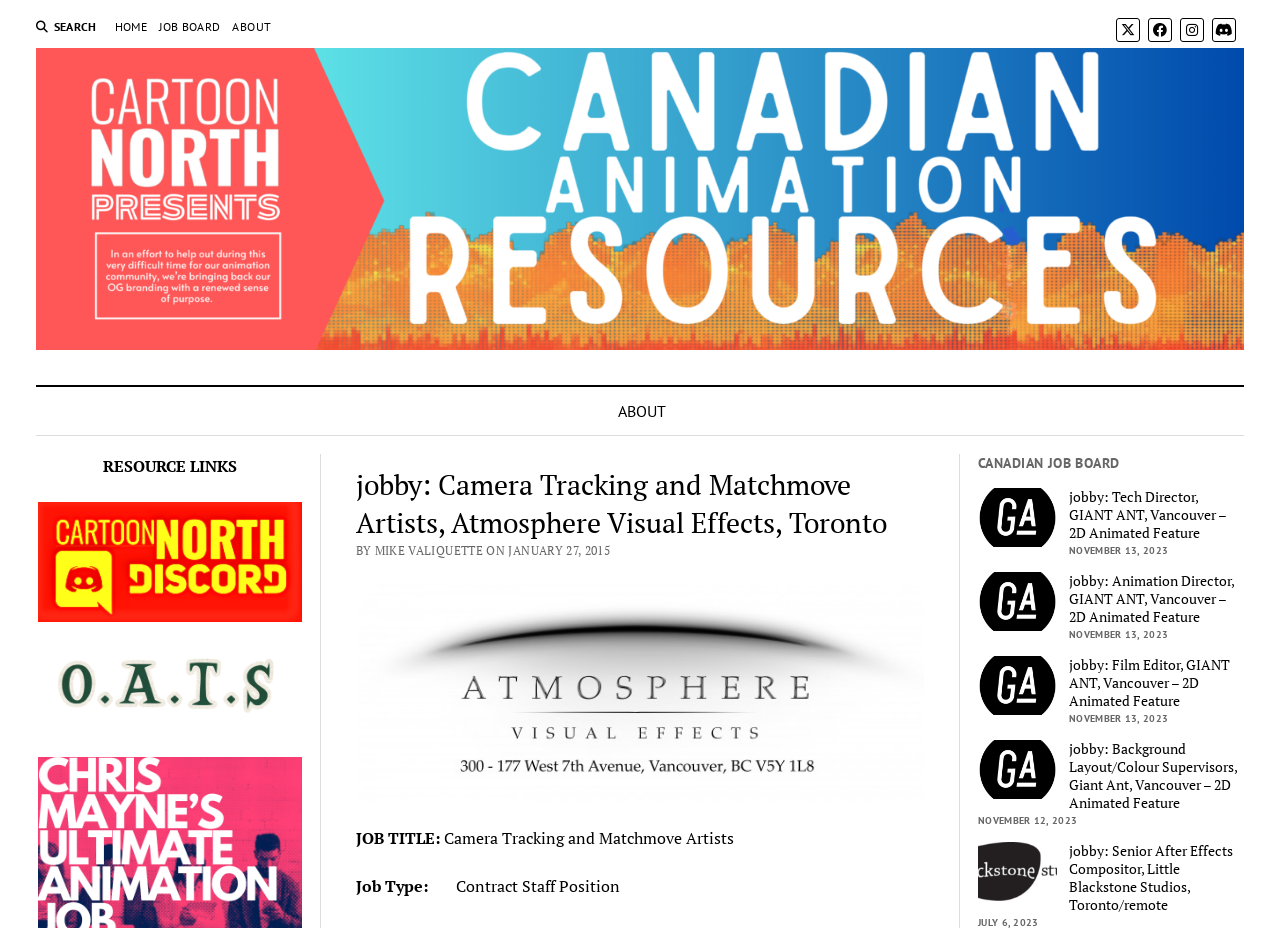What is the social media platform with the icon ''?
Carefully analyze the image and provide a detailed answer to the question.

I found the social media platform by looking at the link with the icon '' and its corresponding generic text 'instagram' which is located at the top right corner of the webpage.